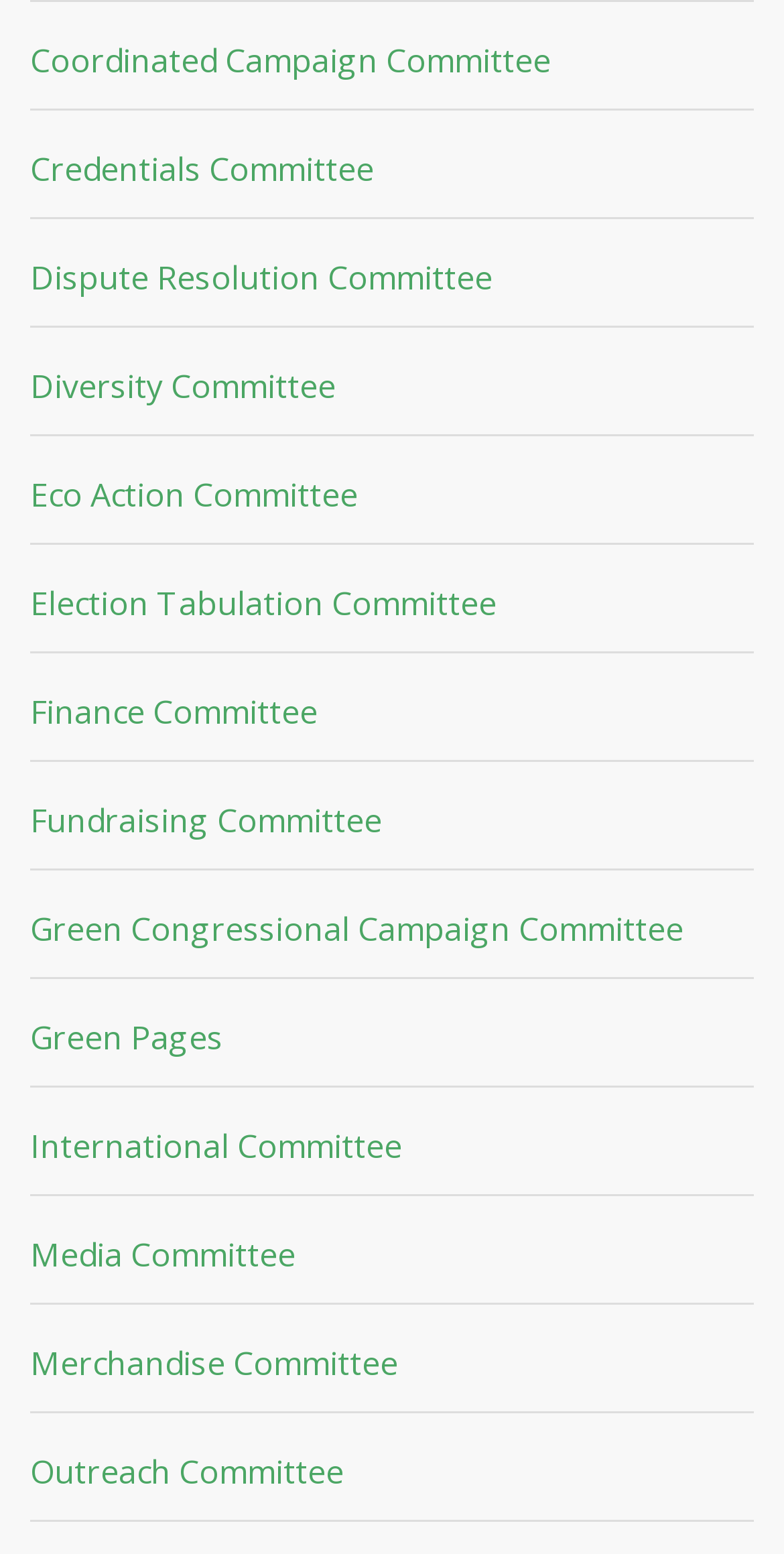Provide your answer in one word or a succinct phrase for the question: 
How many committees are listed on this webpage?

15